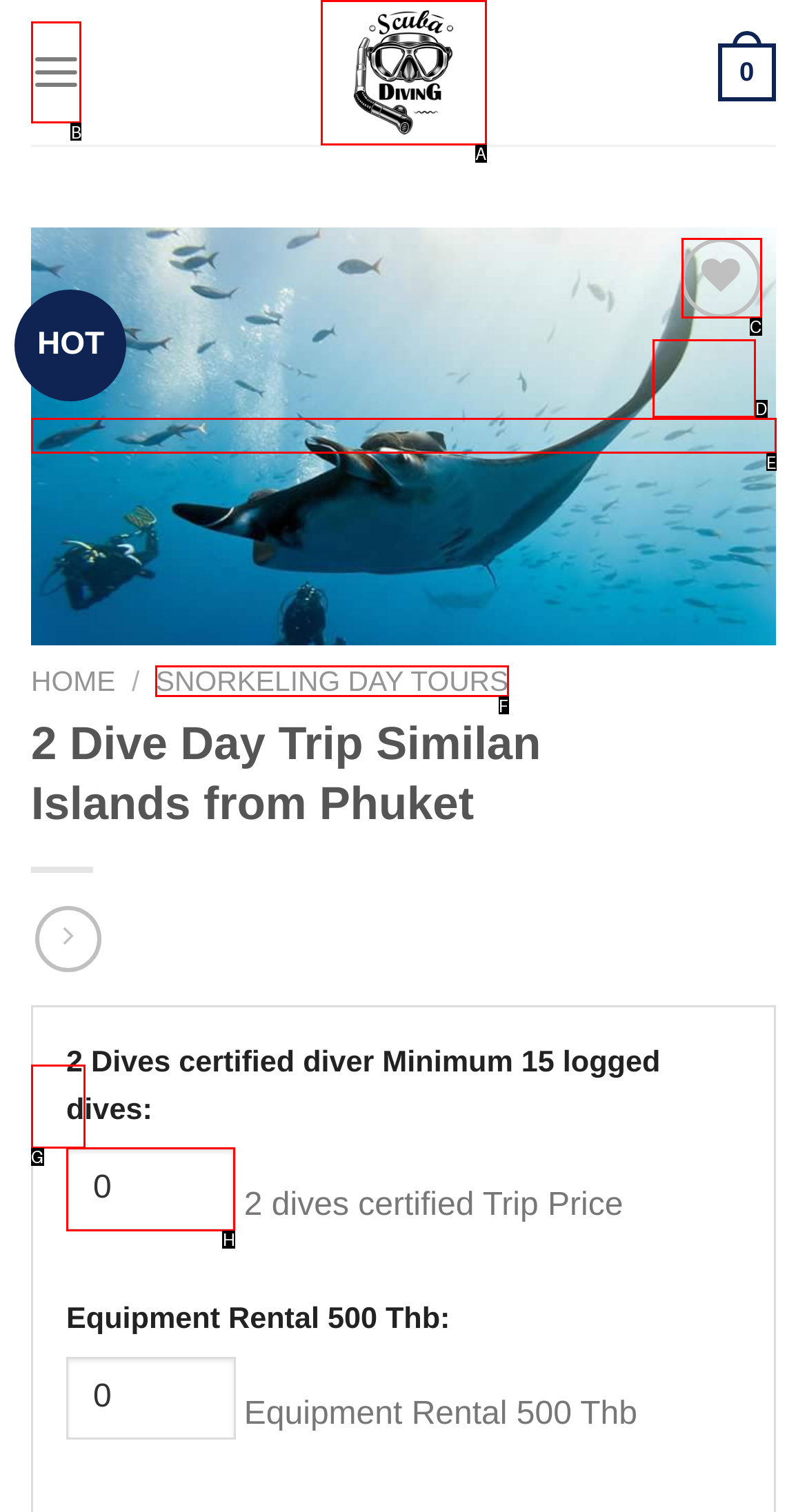Identify the letter of the UI element that fits the description: parent_node: Add to Wishlist aria-label="Wishlist"
Respond with the letter of the option directly.

C